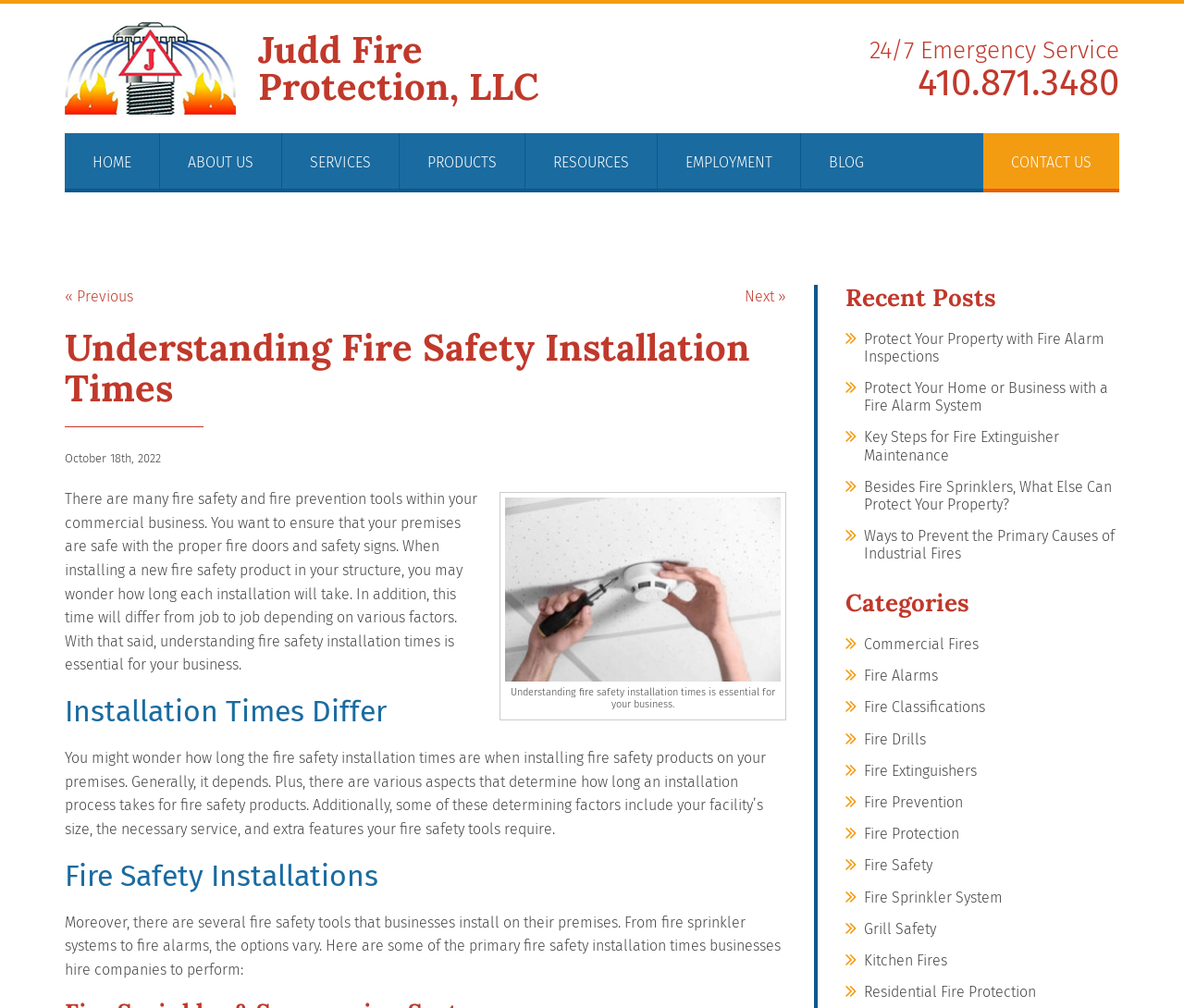Please give the bounding box coordinates of the area that should be clicked to fulfill the following instruction: "Read the 'Understanding Fire Safety Installation Times' article". The coordinates should be in the format of four float numbers from 0 to 1, i.e., [left, top, right, bottom].

[0.055, 0.324, 0.664, 0.423]